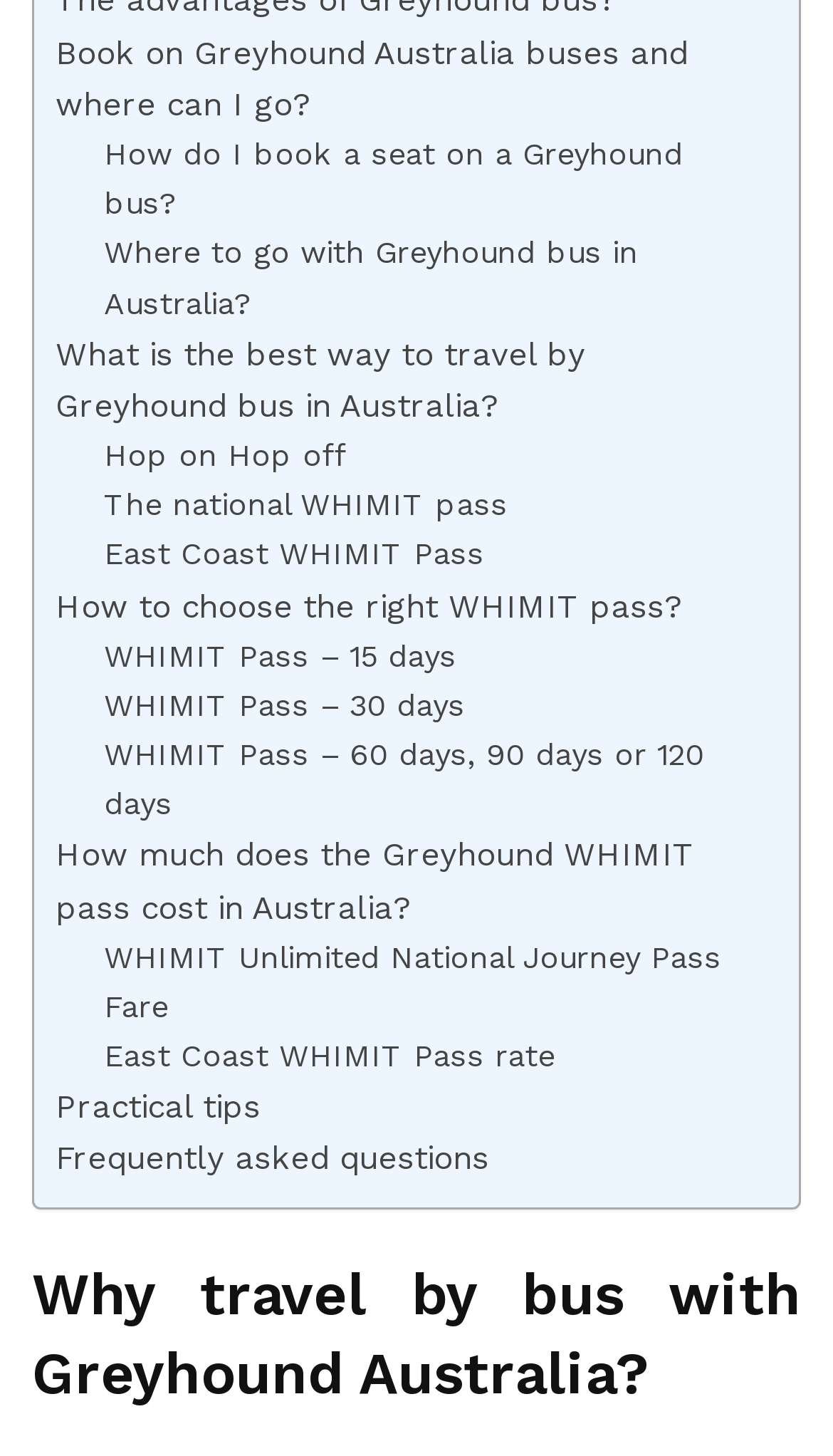Please reply with a single word or brief phrase to the question: 
How many WHIMIT pass options are available?

4